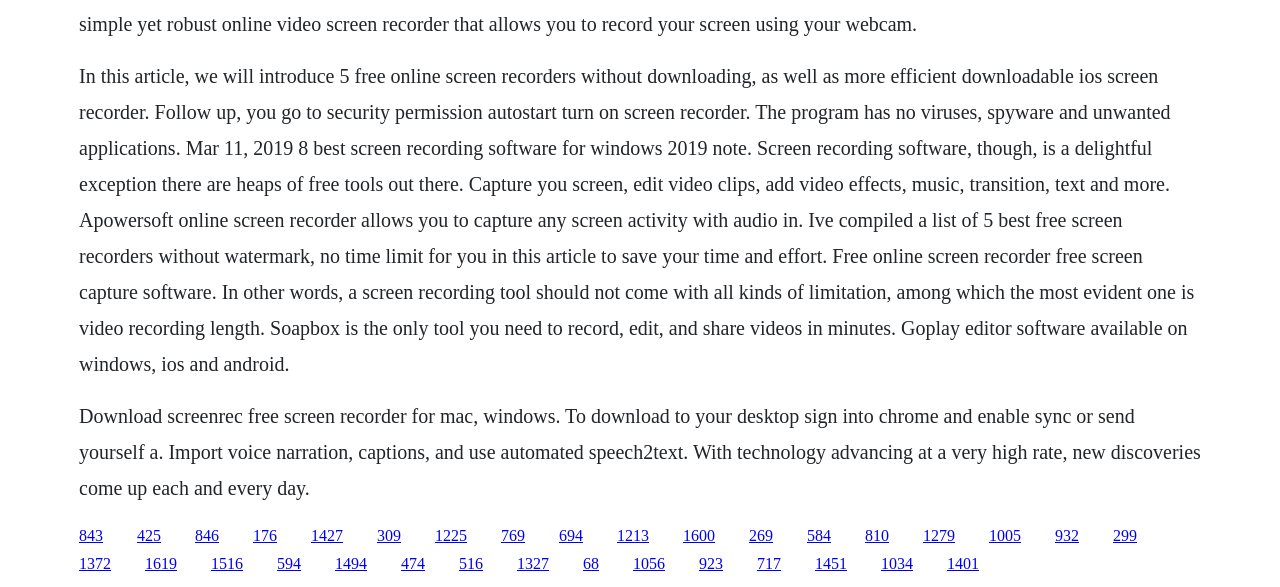Please mark the clickable region by giving the bounding box coordinates needed to complete this instruction: "Click the '1372' link".

[0.062, 0.946, 0.087, 0.975]